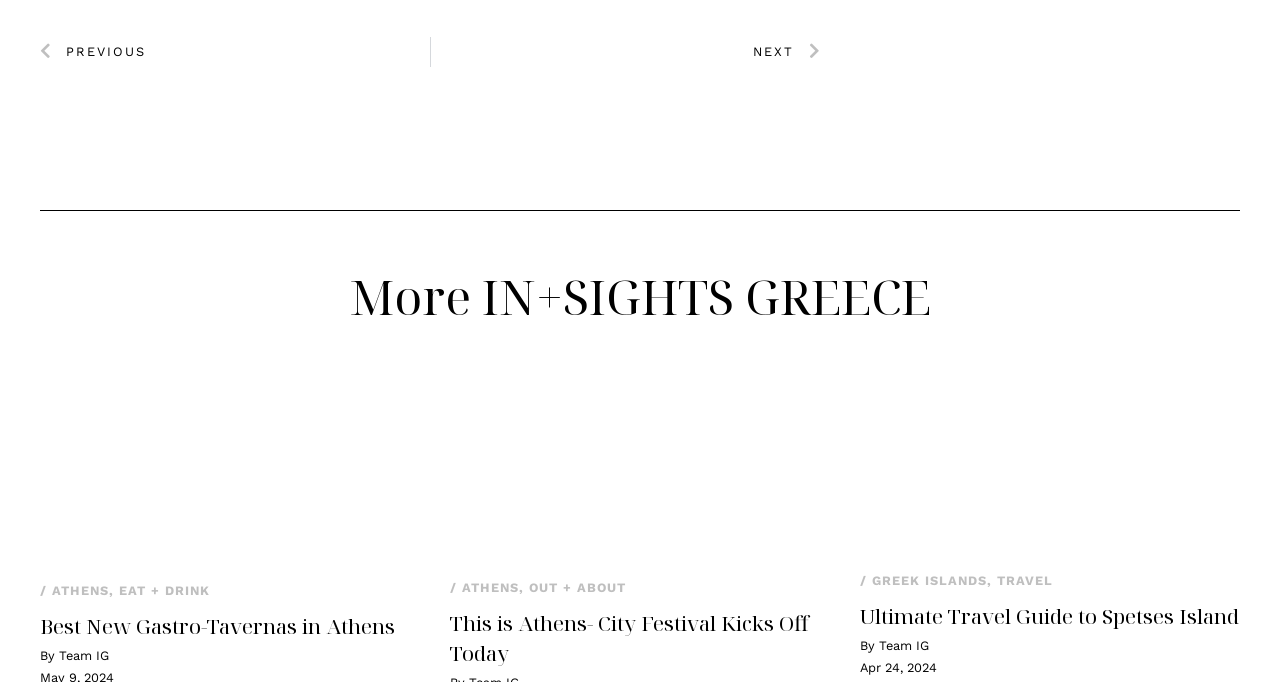Please give a succinct answer to the question in one word or phrase:
What is the location of the travel guide 'Spetses Travel Guide'?

Greek Islands